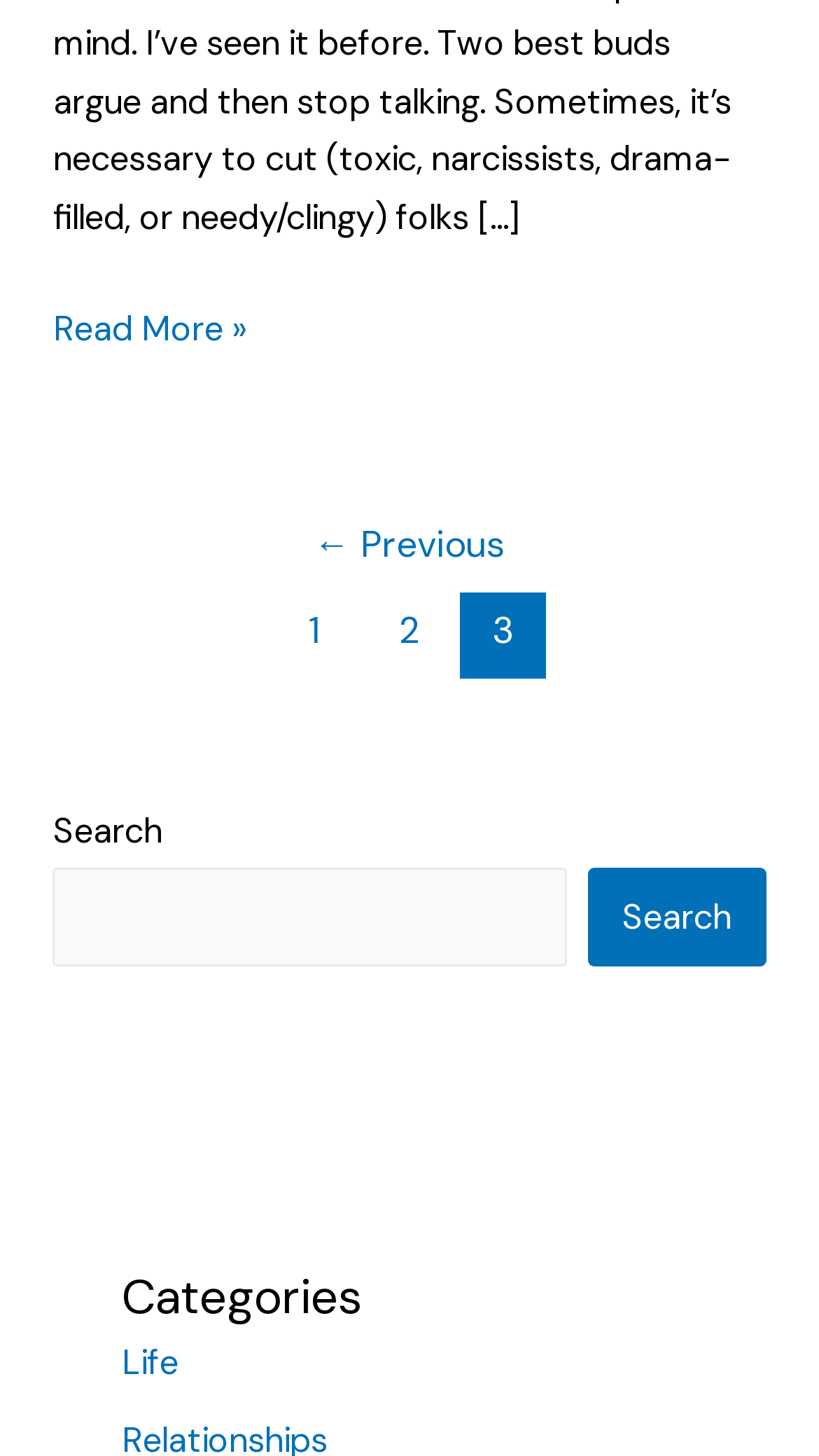How many pagination links are there?
Examine the image and give a concise answer in one word or a short phrase.

3